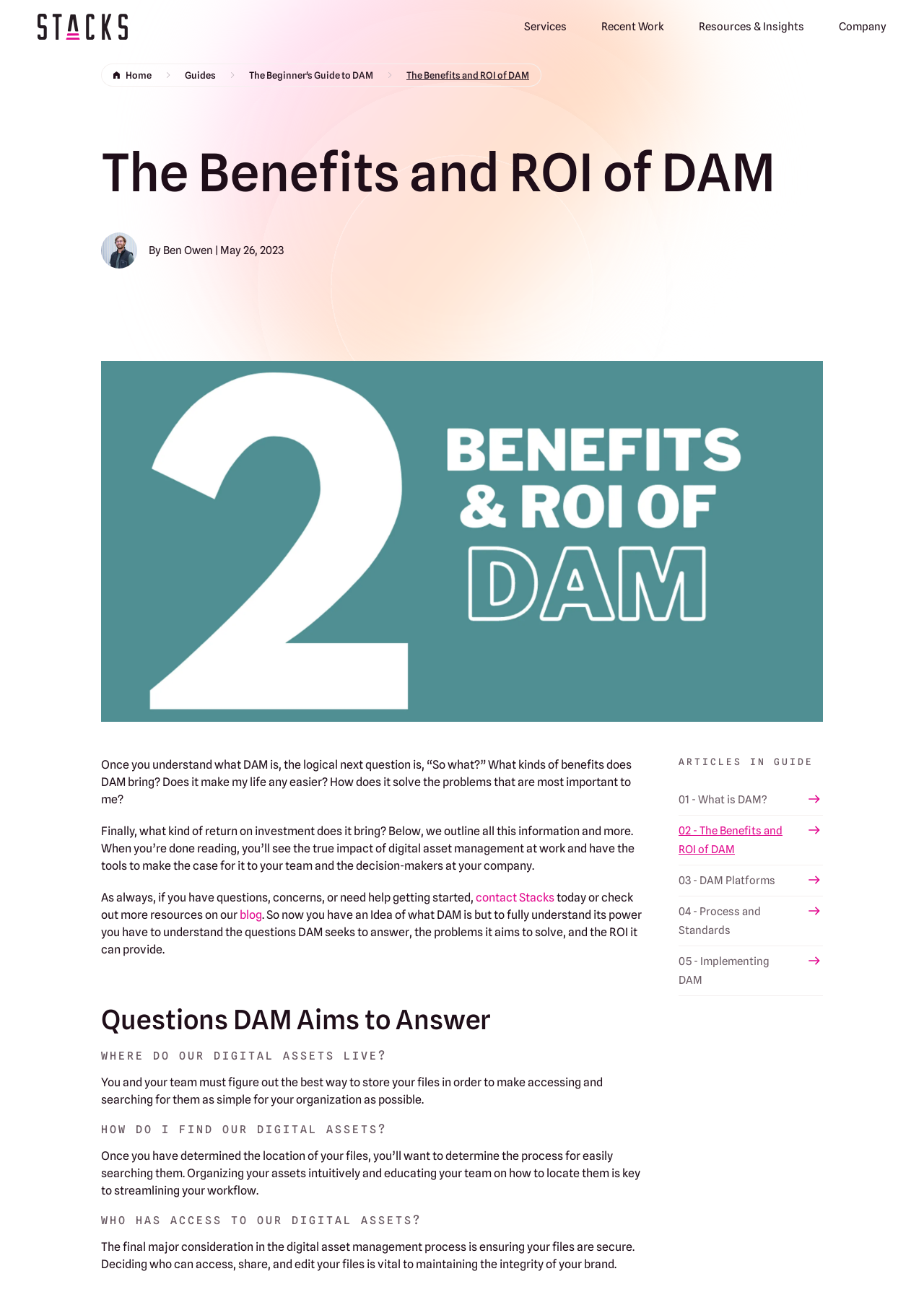Using the description "Return to homepage", predict the bounding box of the relevant HTML element.

[0.041, 0.01, 0.138, 0.031]